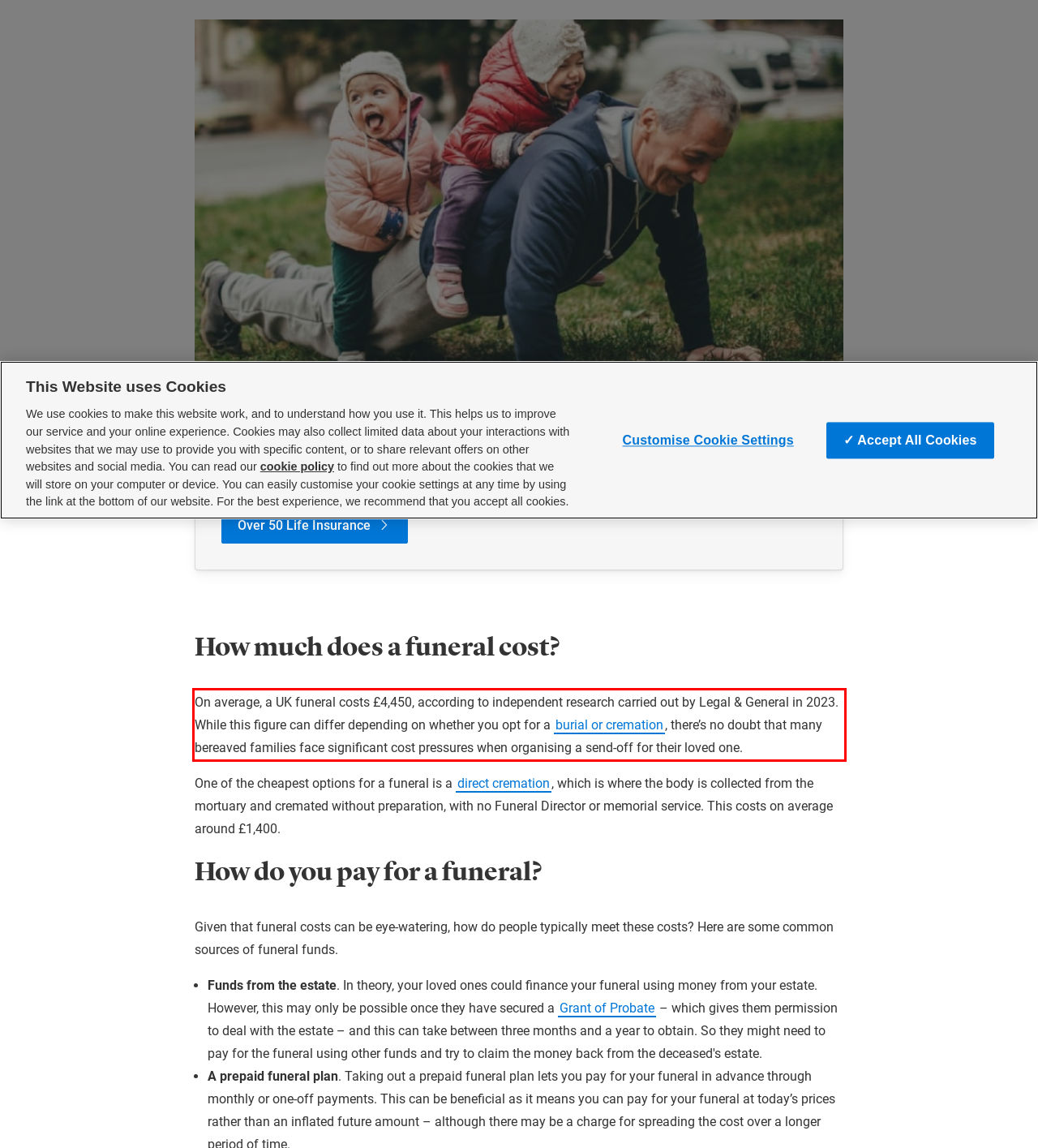Within the screenshot of a webpage, identify the red bounding box and perform OCR to capture the text content it contains.

On average, a UK funeral costs £4,450, according to independent research carried out by Legal & General in 2023. While this figure can differ depending on whether you opt for a burial or cremation, there’s no doubt that many bereaved families face significant cost pressures when organising a send-off for their loved one.